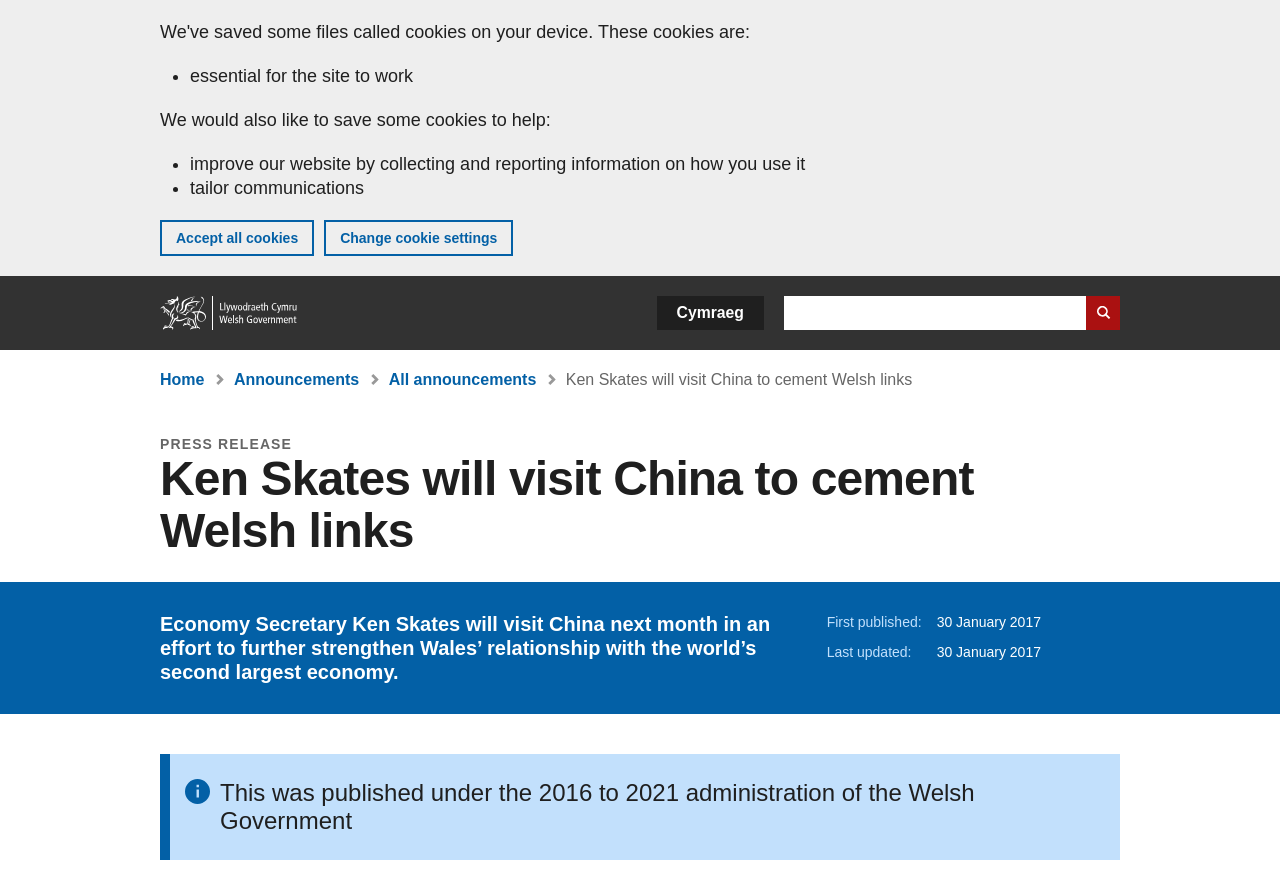What is the category of the announcement? Based on the image, give a response in one word or a short phrase.

Announcements